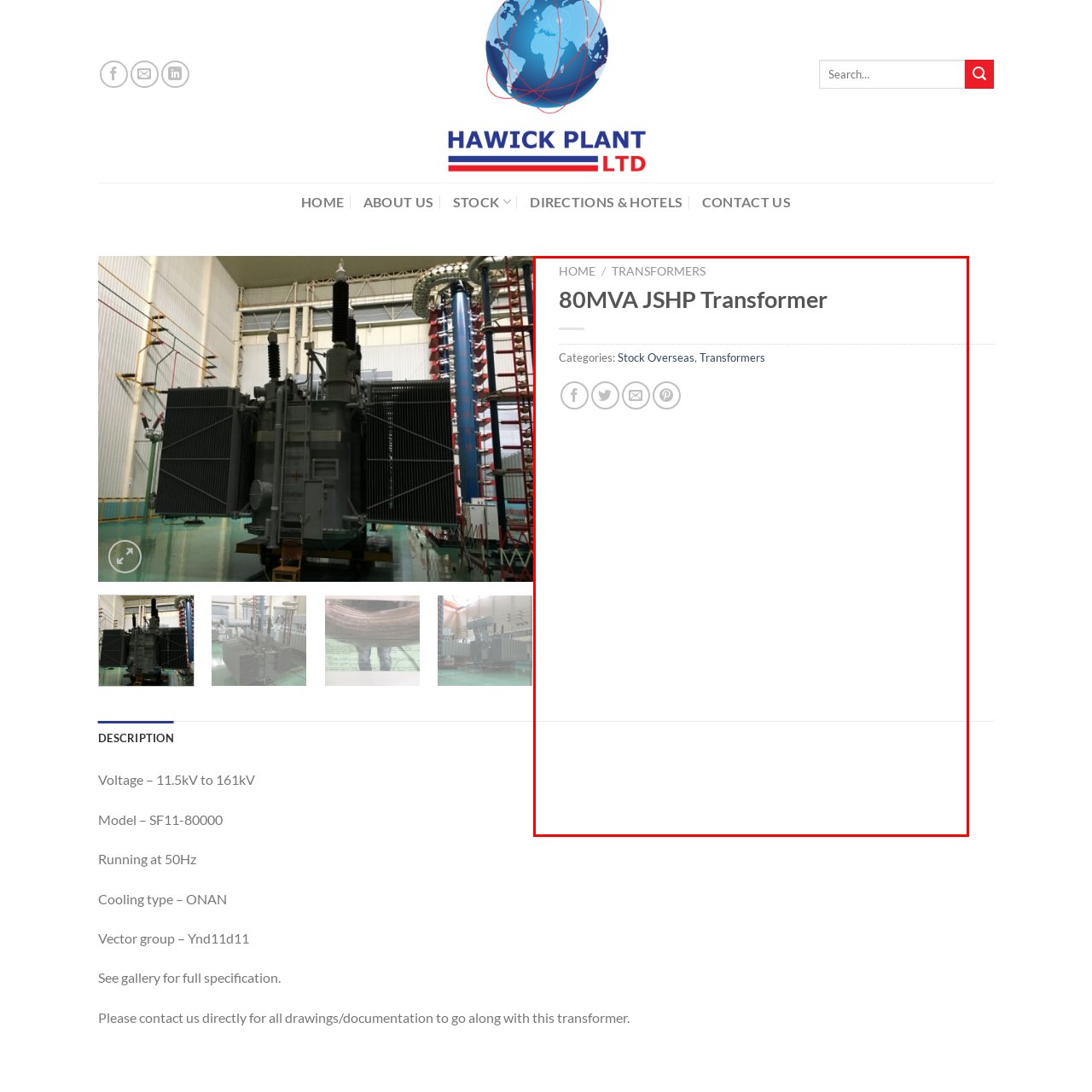Analyze the picture enclosed by the red bounding box and provide a single-word or phrase answer to this question:
Where is the transformer listed?

Stock Overseas